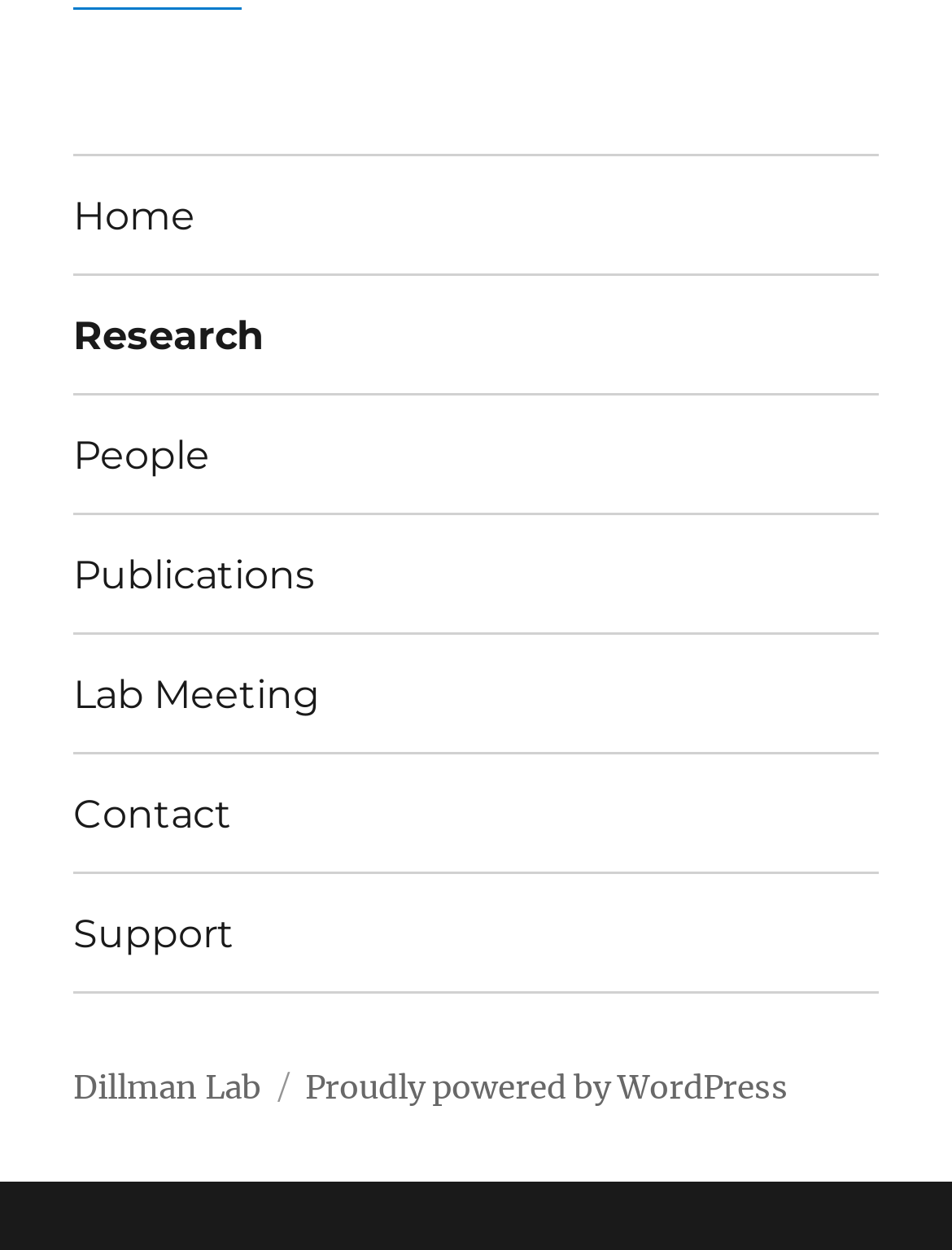Locate the bounding box coordinates of the element that should be clicked to execute the following instruction: "view research".

[0.077, 0.221, 0.923, 0.315]